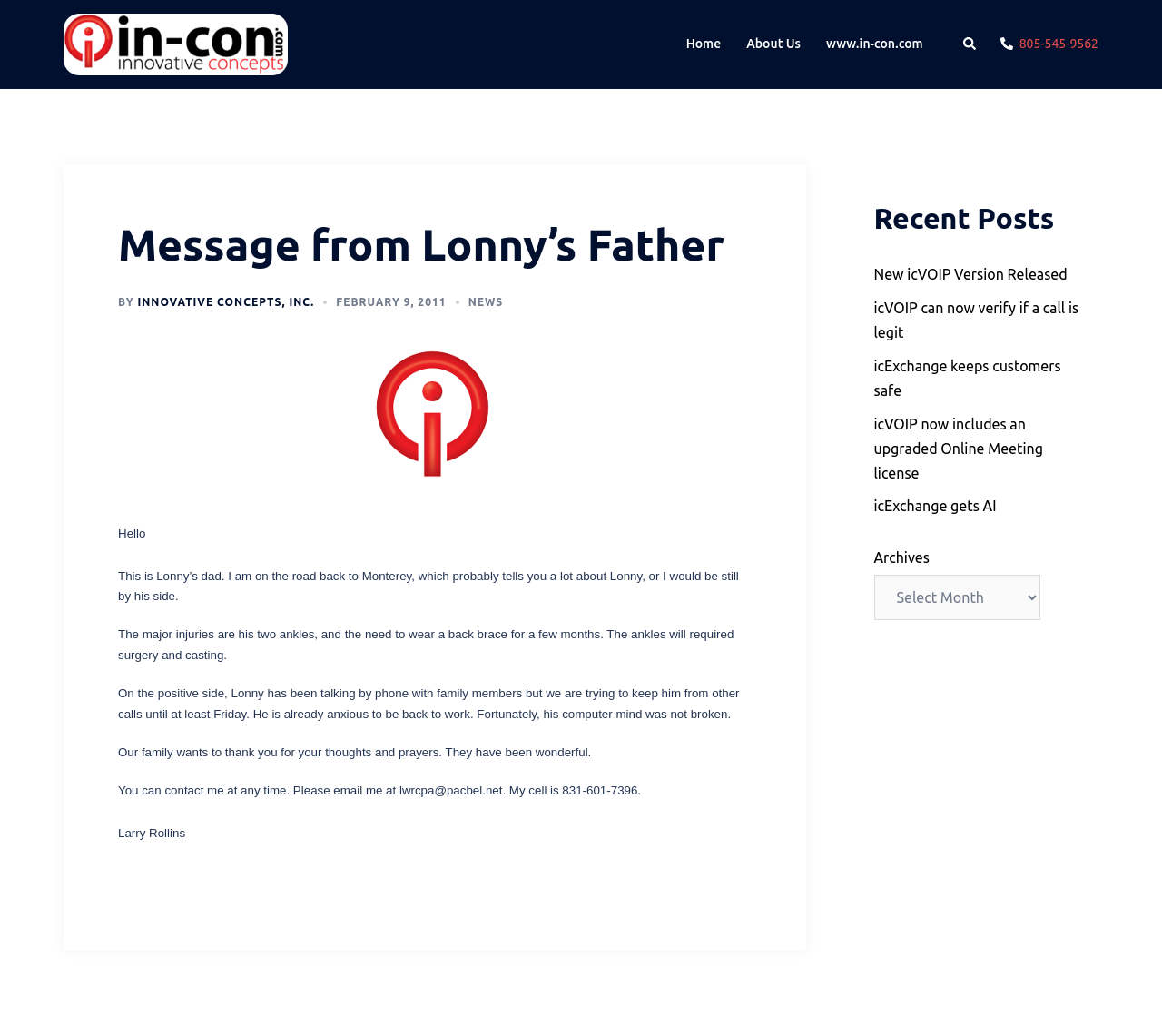Determine the bounding box coordinates of the element's region needed to click to follow the instruction: "Visit the 'About Us' page". Provide these coordinates as four float numbers between 0 and 1, formatted as [left, top, right, bottom].

[0.642, 0.033, 0.689, 0.053]